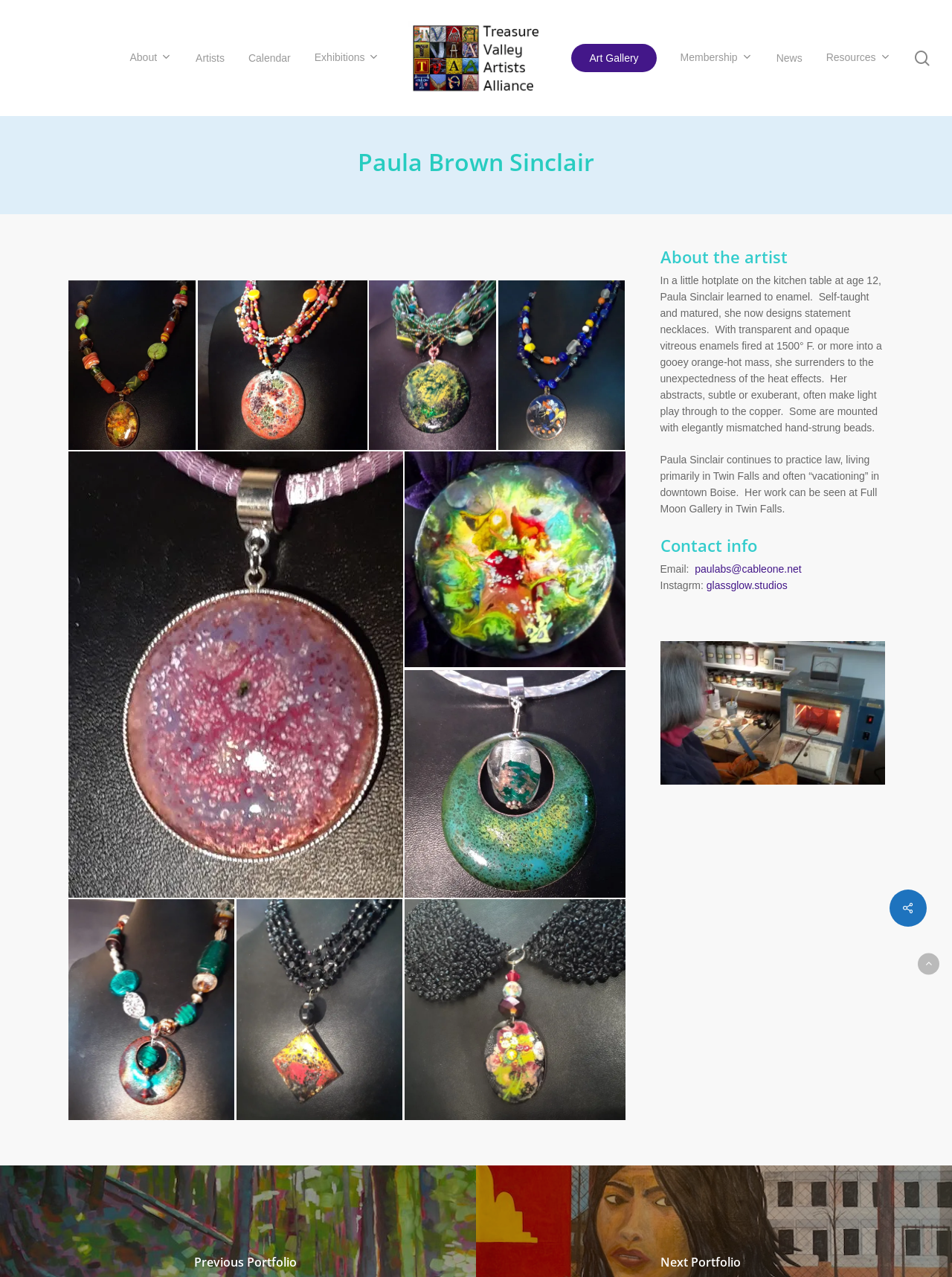What is the temperature at which Paula Sinclair fires her enamels?
Use the screenshot to answer the question with a single word or phrase.

1500° F